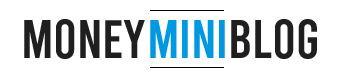Provide a one-word or short-phrase response to the question:
What is the purpose of the logo in the navigation?

key identifier